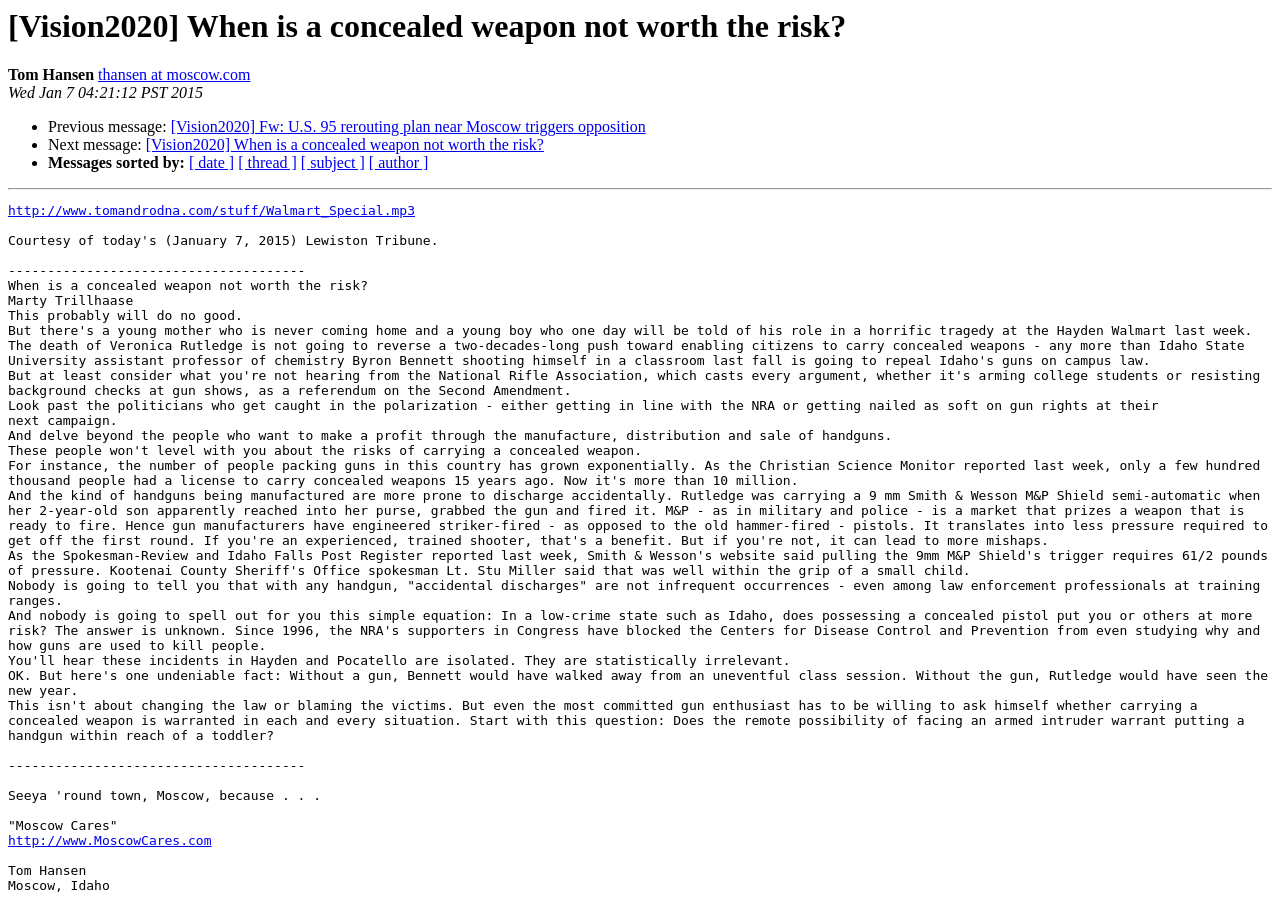Please provide the bounding box coordinates for the element that needs to be clicked to perform the instruction: "switch to English language". The coordinates must consist of four float numbers between 0 and 1, formatted as [left, top, right, bottom].

None